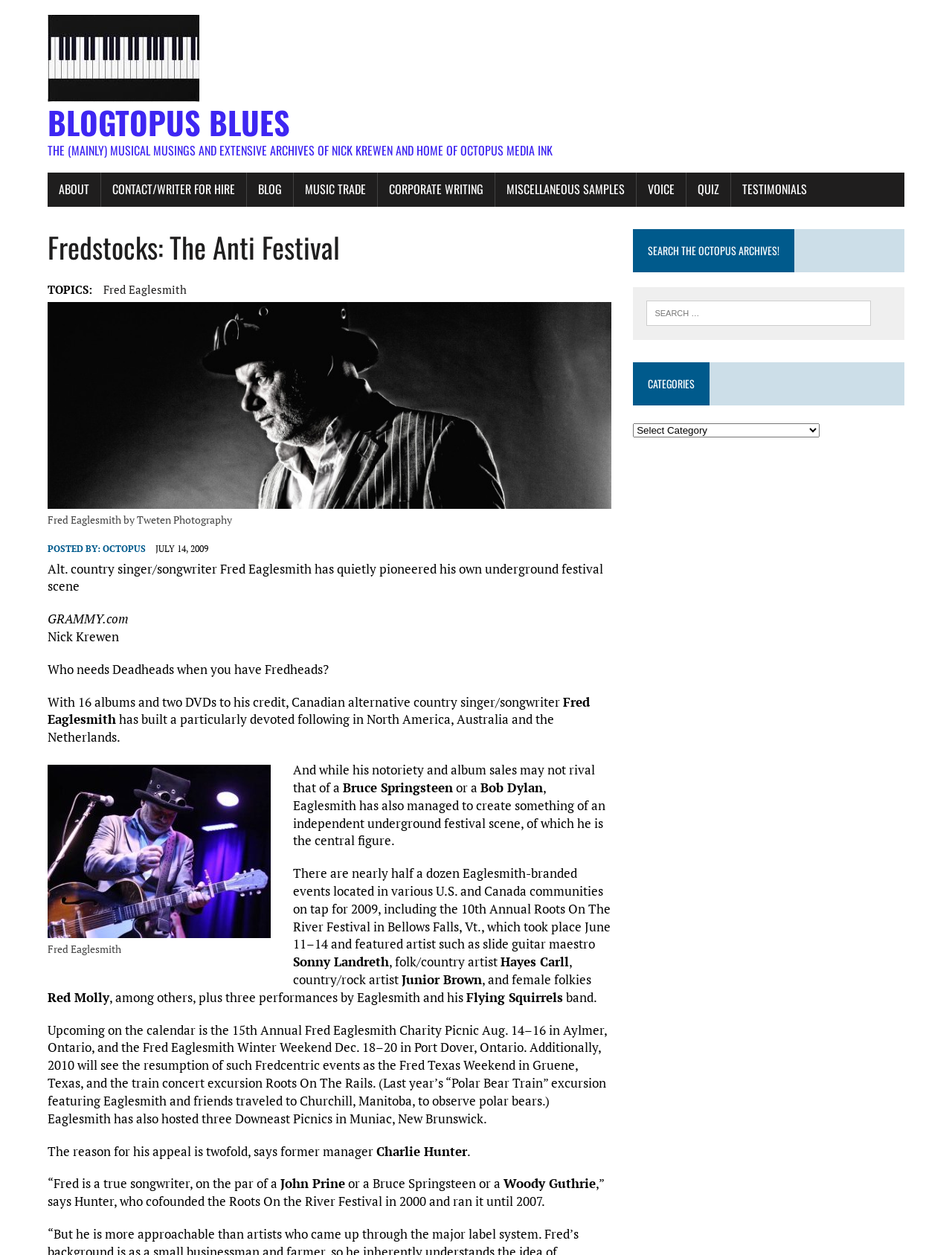Please indicate the bounding box coordinates for the clickable area to complete the following task: "View the 'Fred Eaglesmith' topic". The coordinates should be specified as four float numbers between 0 and 1, i.e., [left, top, right, bottom].

[0.109, 0.224, 0.196, 0.238]